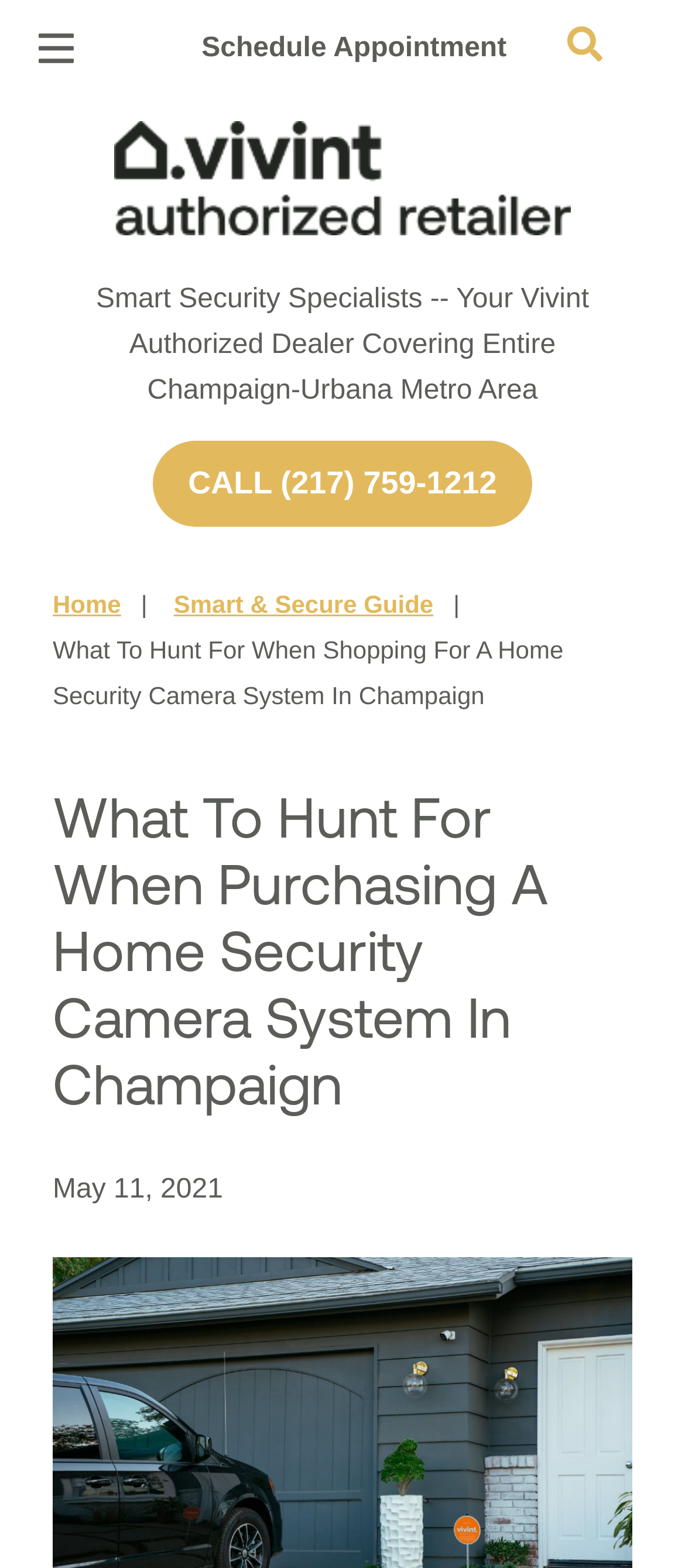What is the location of the Vivint Authorized Retailer?
Using the image as a reference, answer with just one word or a short phrase.

Champaign, IL